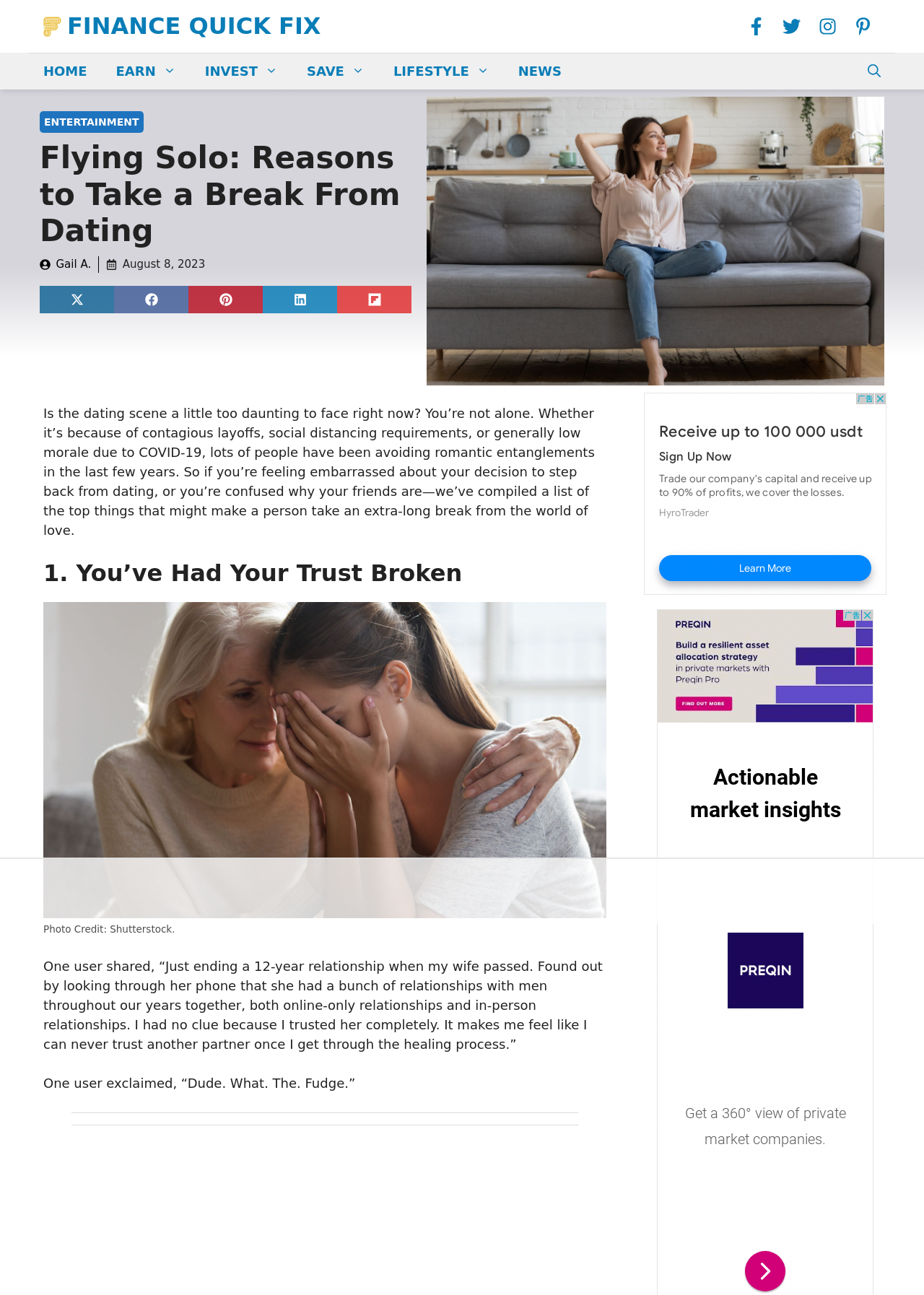Determine the primary headline of the webpage.

Flying Solo: Reasons to Take a Break From Dating